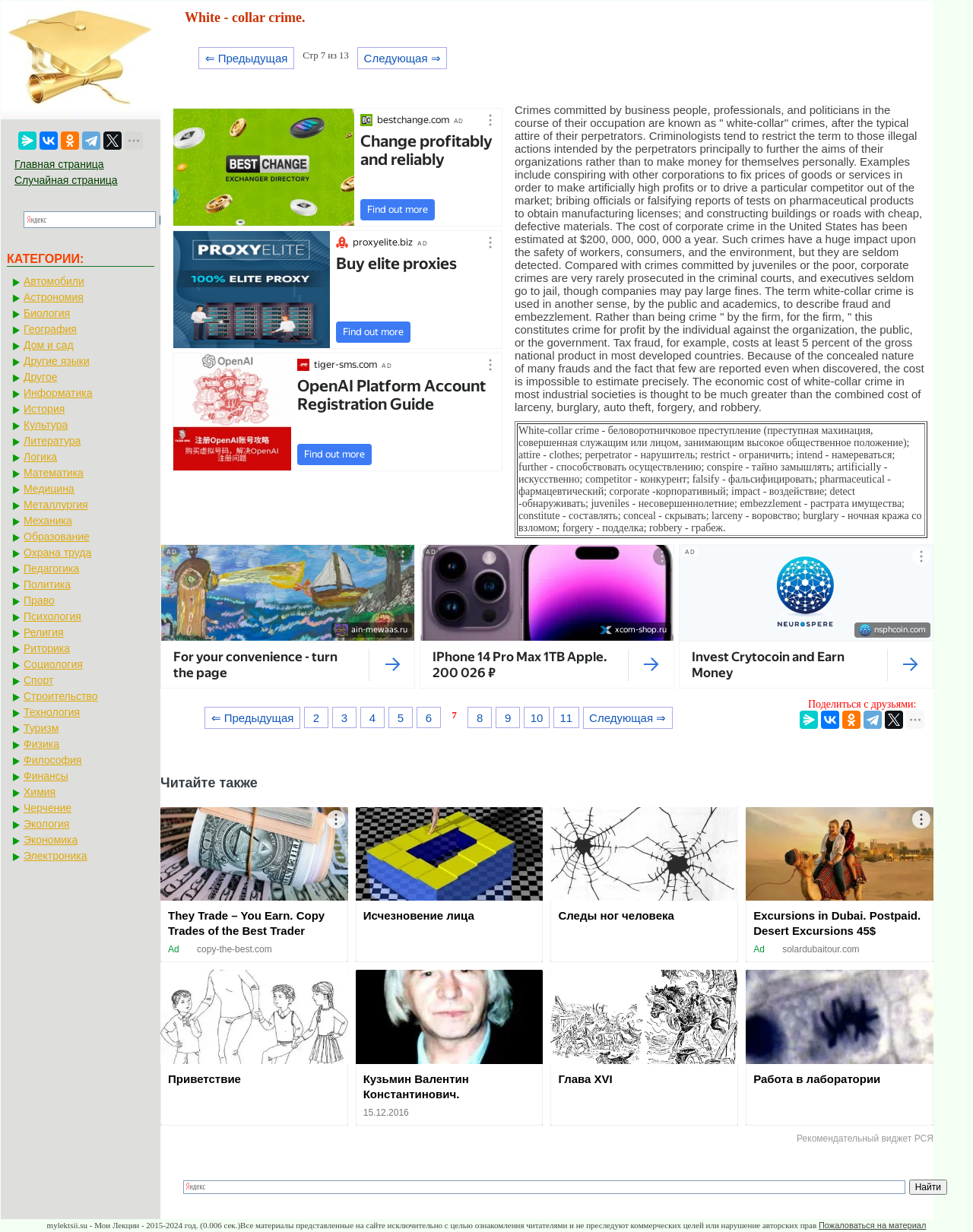What is the current page number?
Could you give a comprehensive explanation in response to this question?

I looked at the text 'Стр 7 из 13' and determined that the current page number is 7.